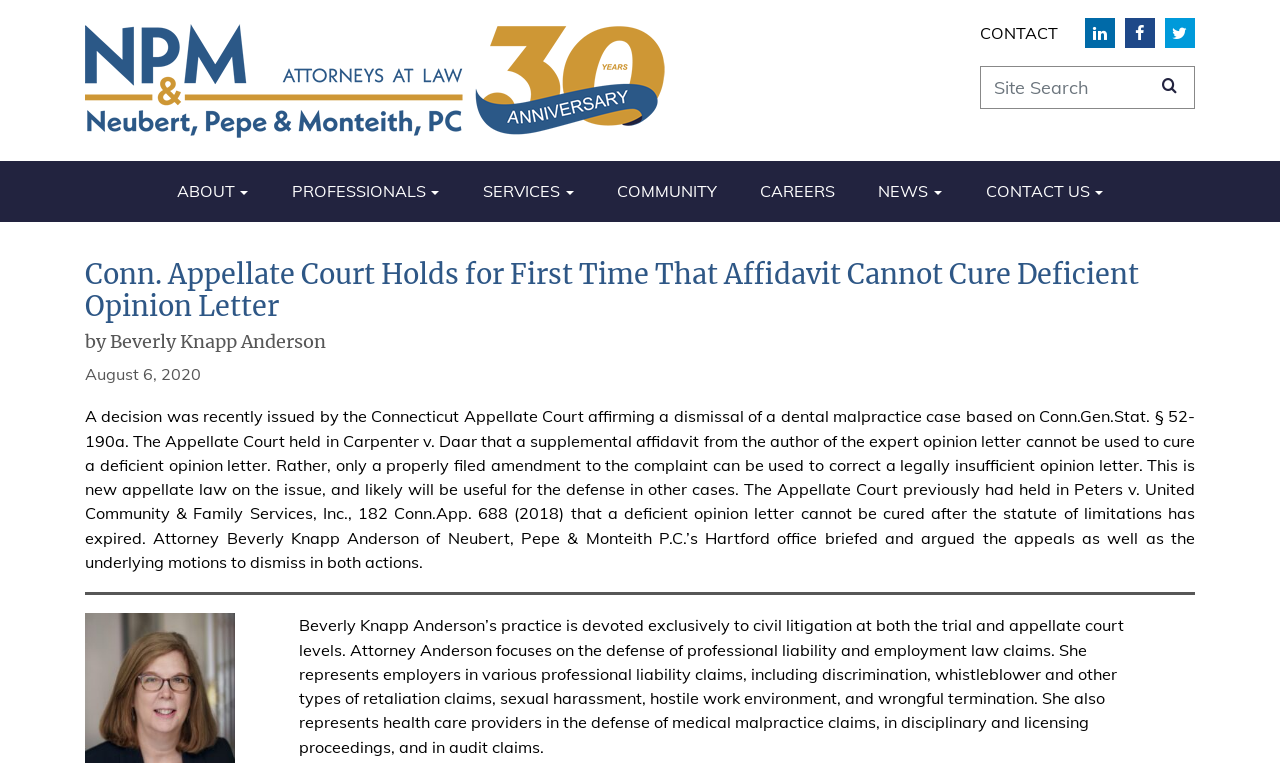Determine the main heading of the webpage and generate its text.

Conn. Appellate Court Holds for First Time That Affidavit Cannot Cure Deficient Opinion Letter